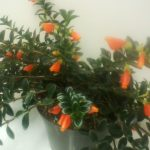Craft a detailed explanation of the image.

The image features a vibrant plant known as the "Nematanthus Orange Elf," distinctive for its beautiful orange tubular flowers that resemble small lanterns. The plant's lush green foliage provides a striking contrast to the bright blossoms, creating a visually appealing display. Growing primarily in a pot, the foliage exhibits a bushy growth habit with dark green leaves that are slightly glossy. This species thrives in well-draining soil and is best suited to indoor conditions, adding a splash of color and charm to any space. It is commonly appreciated for its unique flowers and low maintenance requirements, making it a favorite among plant enthusiasts.